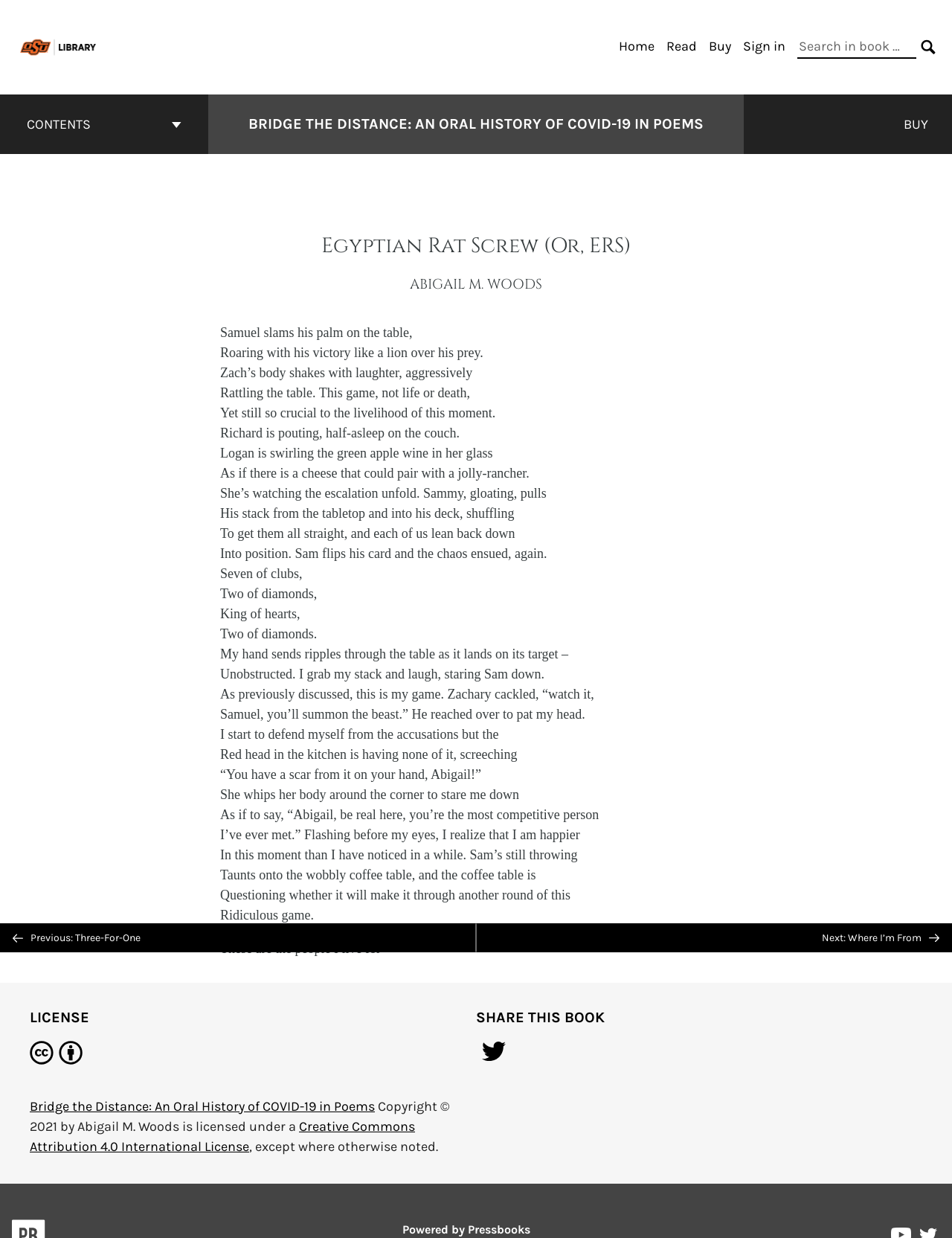What is the navigation section at the top right of the page?
Observe the image and answer the question with a one-word or short phrase response.

Primary Navigation